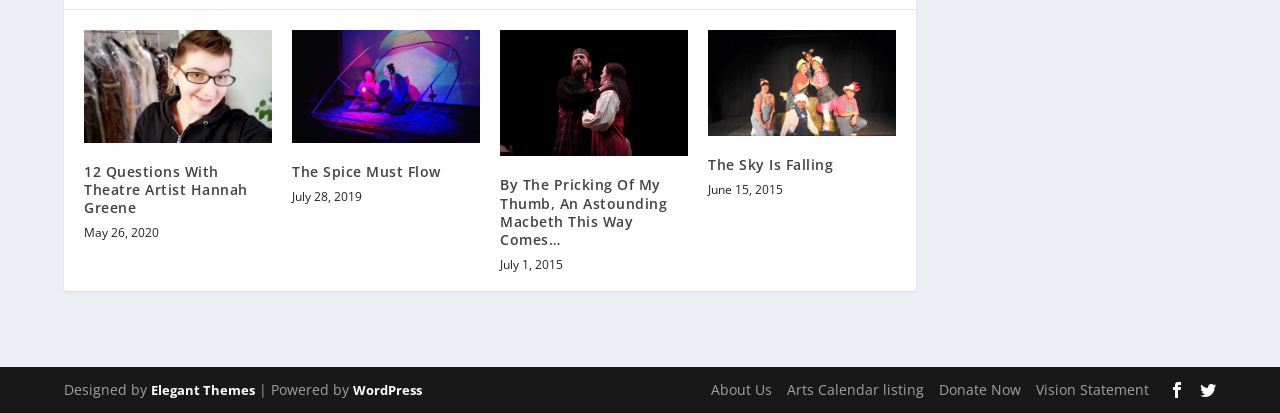Use a single word or phrase to answer the following:
What is the name of the company that designed the website?

Elegant Themes